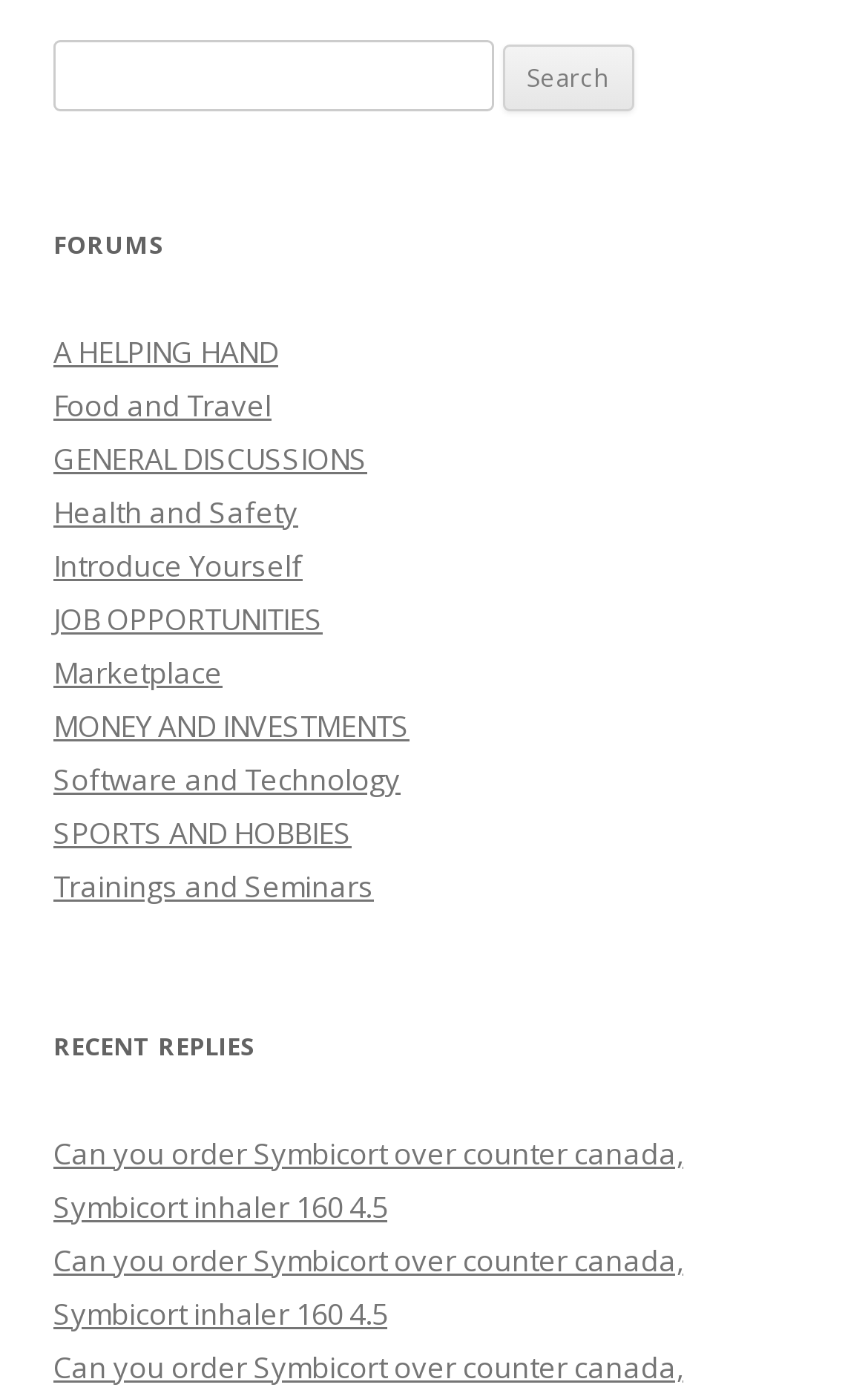Locate the bounding box coordinates of the element that should be clicked to fulfill the instruction: "Click on Can you order Symbicort over counter canada, Symbicort inhaler 160 4.5".

[0.062, 0.81, 0.787, 0.877]